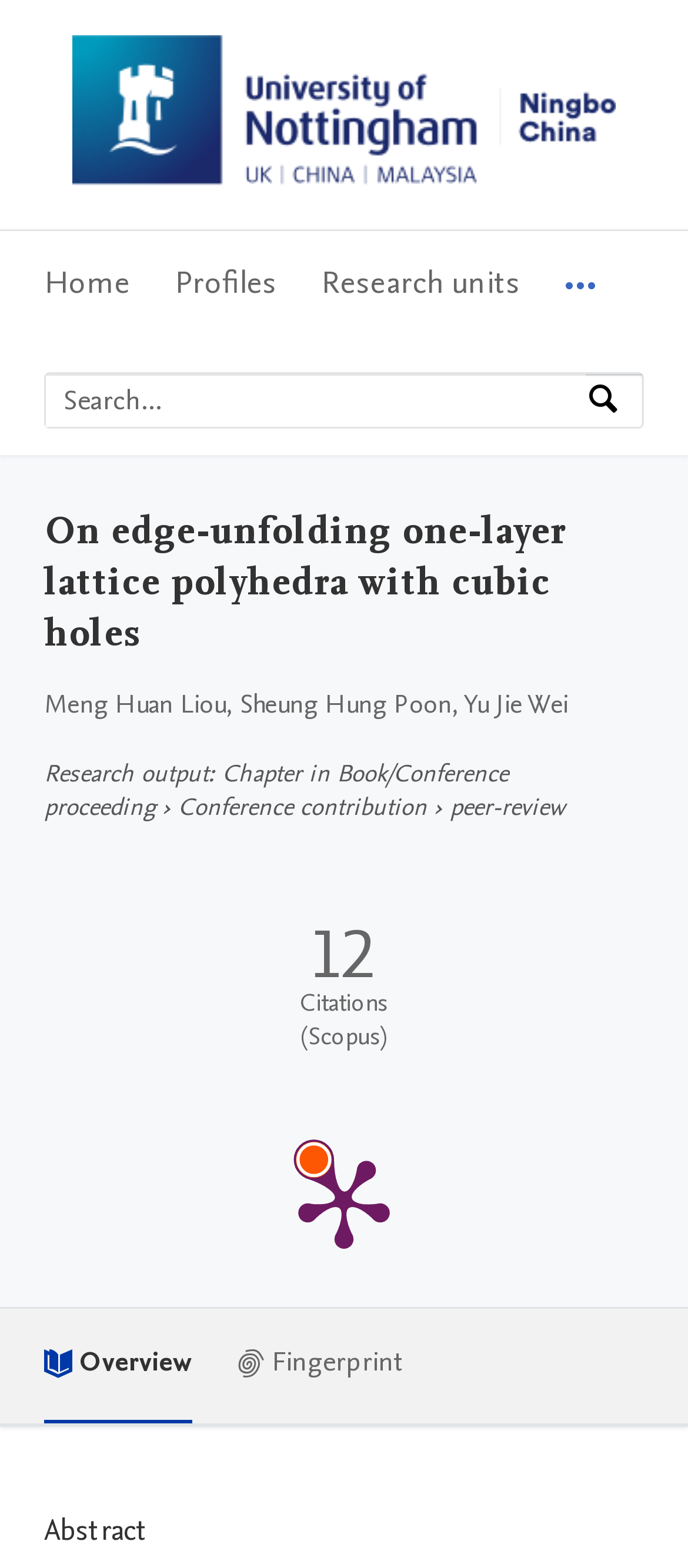Can you show the bounding box coordinates of the region to click on to complete the task described in the instruction: "Search by expertise, name or affiliation"?

[0.067, 0.238, 0.851, 0.272]